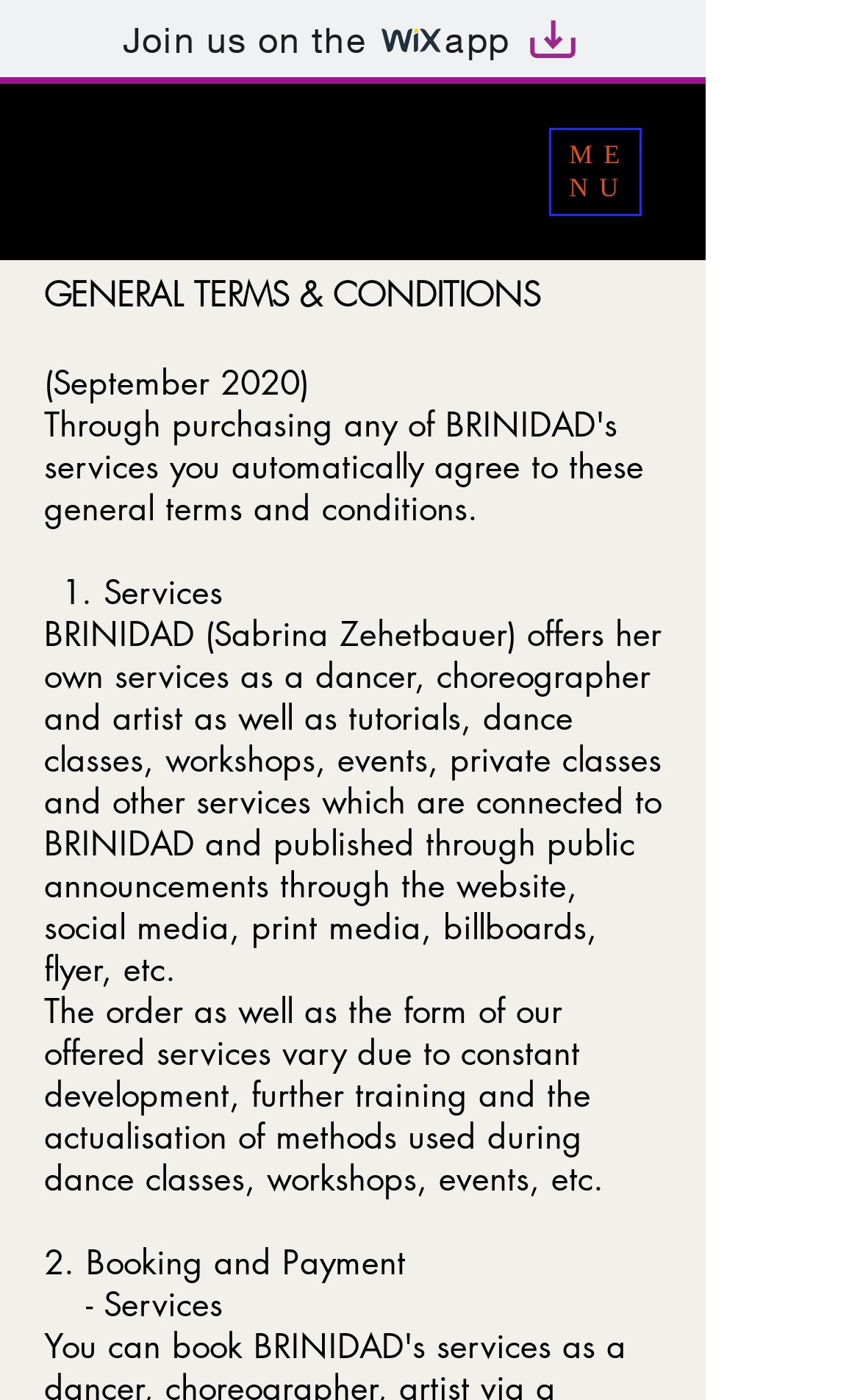Identify the bounding box coordinates for the UI element described as: "MENU". The coordinates should be provided as four floats between 0 and 1: [left, top, right, bottom].

[0.638, 0.091, 0.746, 0.154]